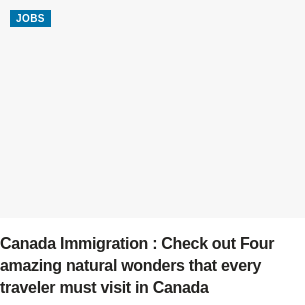Identify and describe all the elements present in the image.

The image showcases a heading related to immigration matters in Canada, specifically highlighting an article titled "Canada Immigration: Check out Four amazing natural wonders that every traveler must visit in Canada." This informative piece aims to guide potential travelers by emphasizing the breathtaking natural landscapes in Canada, which are essential stops for anyone exploring the country. Additionally, there is a "JOBS" button prominently displayed, likely directing readers to job-related opportunities in Canada, appealing to those considering moving or working in the country while enjoying its stunning sights.